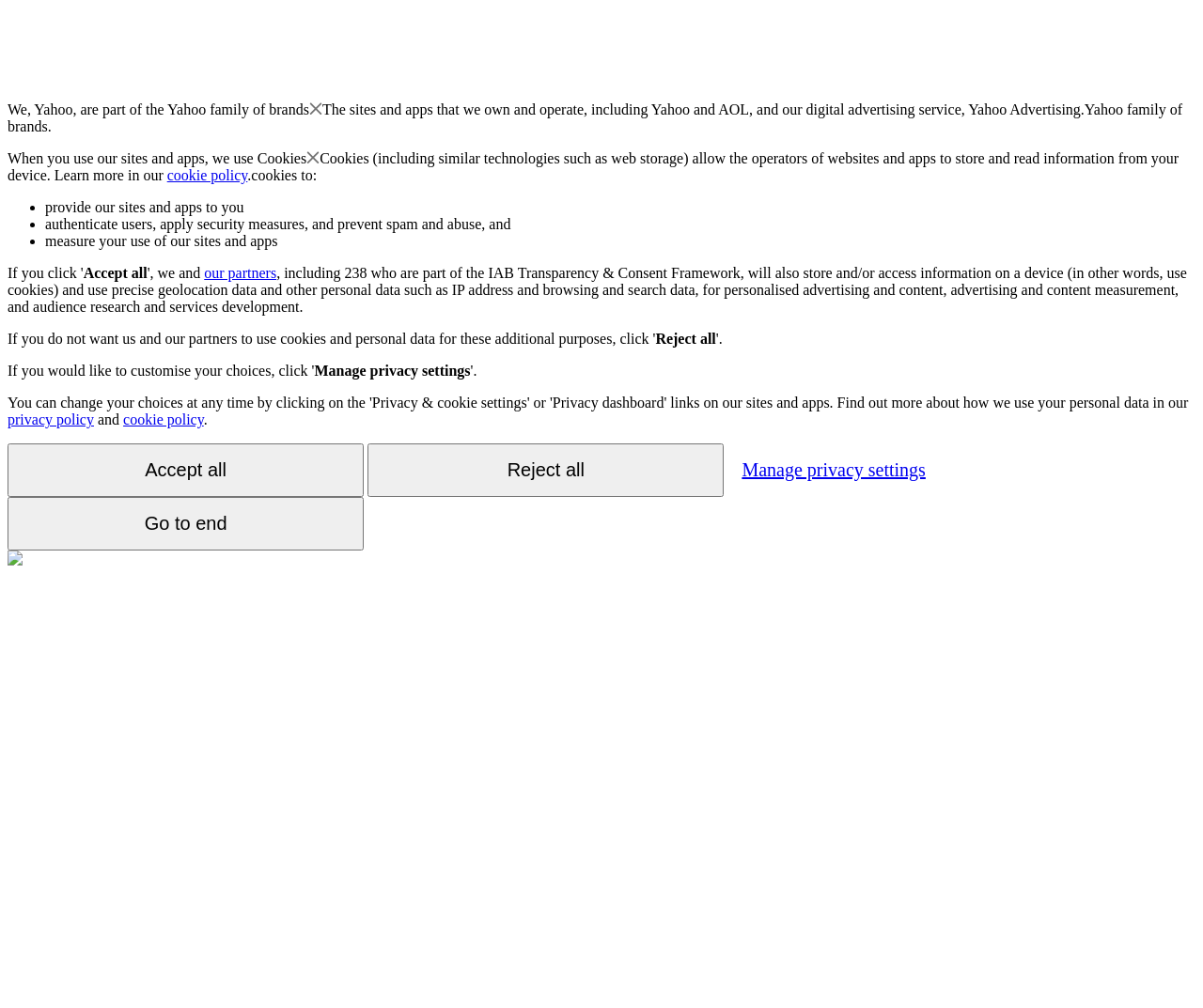Show the bounding box coordinates of the element that should be clicked to complete the task: "View the 'cookie policy'".

[0.139, 0.166, 0.206, 0.182]